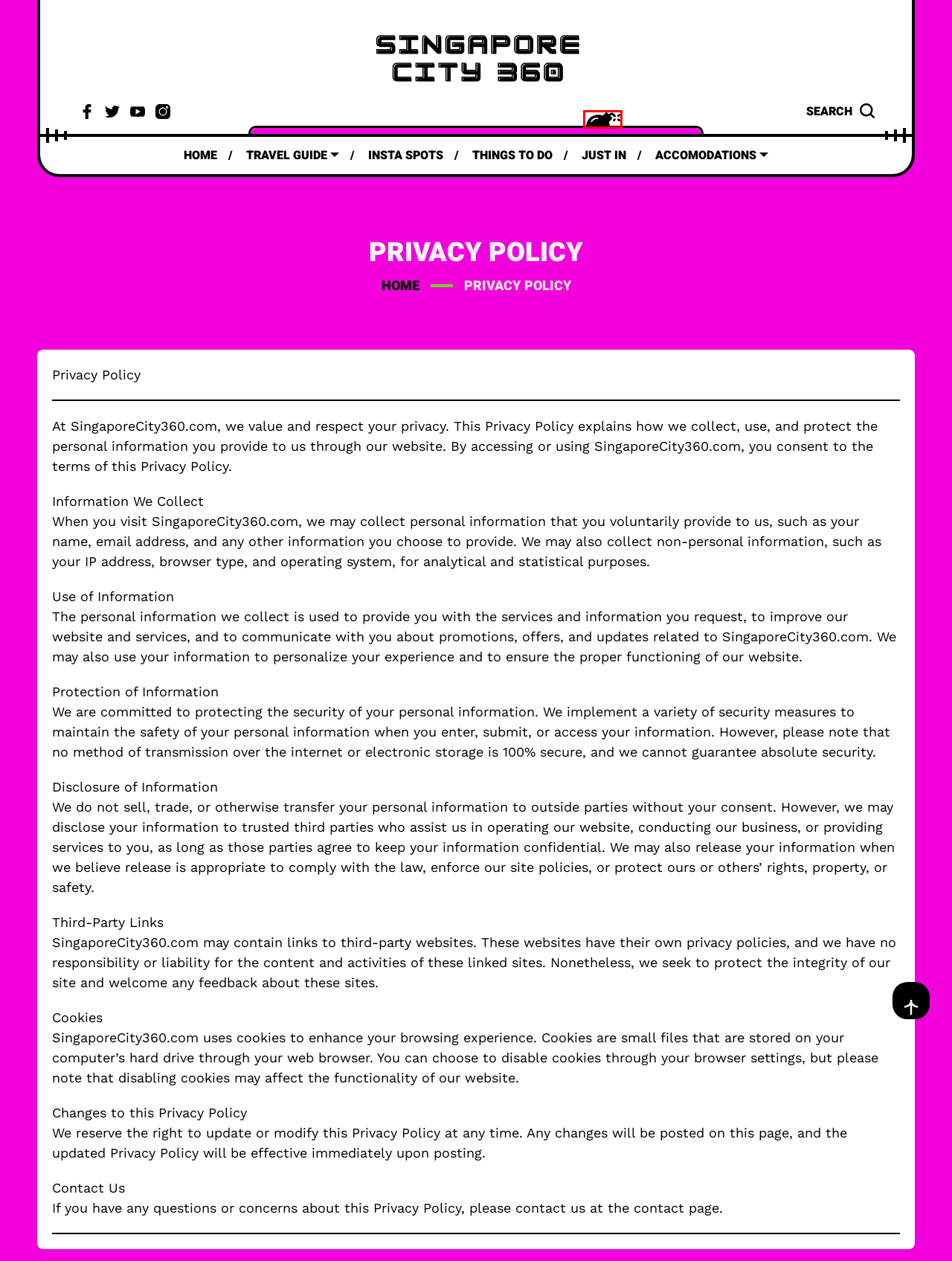Consider the screenshot of a webpage with a red bounding box around an element. Select the webpage description that best corresponds to the new page after clicking the element inside the red bounding box. Here are the candidates:
A. Travel Guide - Discover Singapore's Delights with SingaporeCity360 - Your Insider Guide
B. Accomodations - Discover Singapore's Delights with SingaporeCity360 - Your Insider Guide
C. Things To Do - Discover Singapore's Delights with SingaporeCity360 - Your Insider Guide
D. Just In - Discover Singapore's Delights with SingaporeCity360 - Your Insider Guide
E. Homepage - Singapore City 360 (Ultimate Lifestyle Site)
F. Hot Posts - Discover Singapore's Delights with SingaporeCity360 - Your Insider Guide
G. Insta Spots - Discover Singapore's Delights with SingaporeCity360 - Your Insider Guide
H. Discover Singapore's Delights with SingaporeCity360 - Your Insider Guide

F